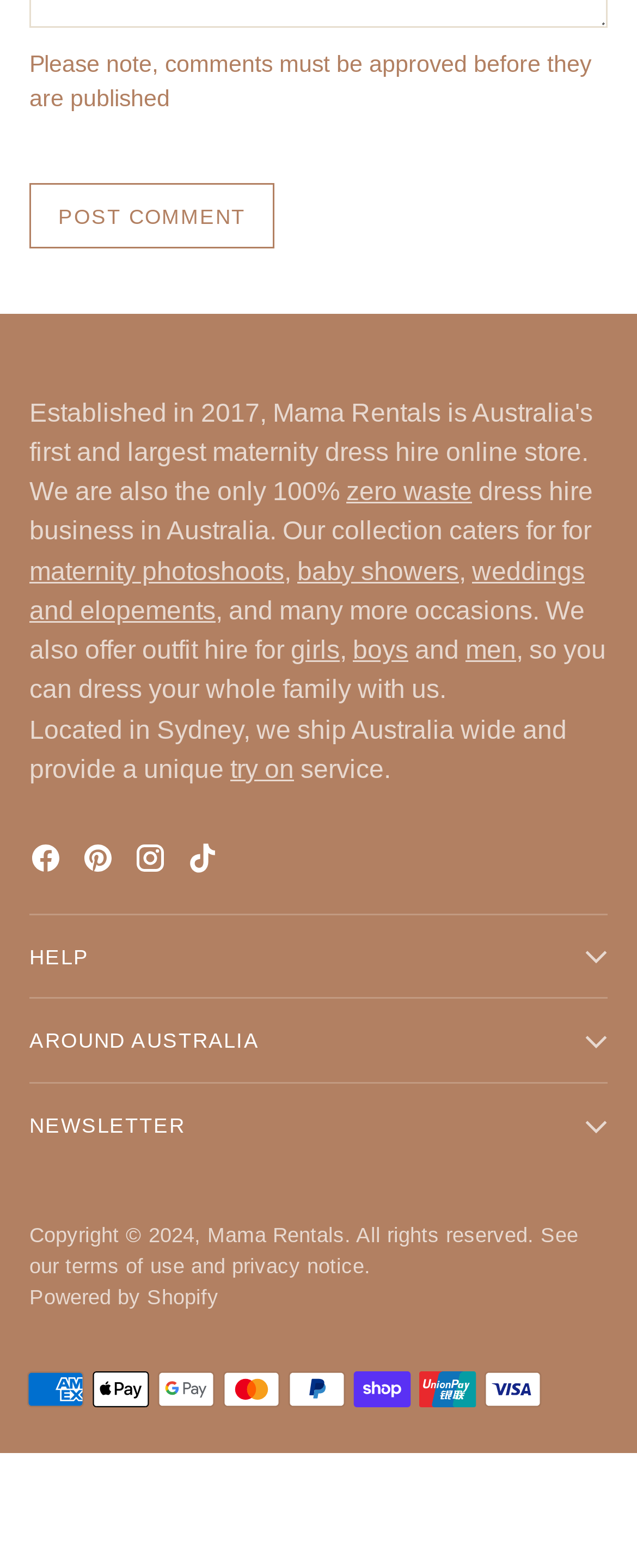Please predict the bounding box coordinates of the element's region where a click is necessary to complete the following instruction: "view topic 'Allergies? Mast Cell Issue?'". The coordinates should be represented by four float numbers between 0 and 1, i.e., [left, top, right, bottom].

None